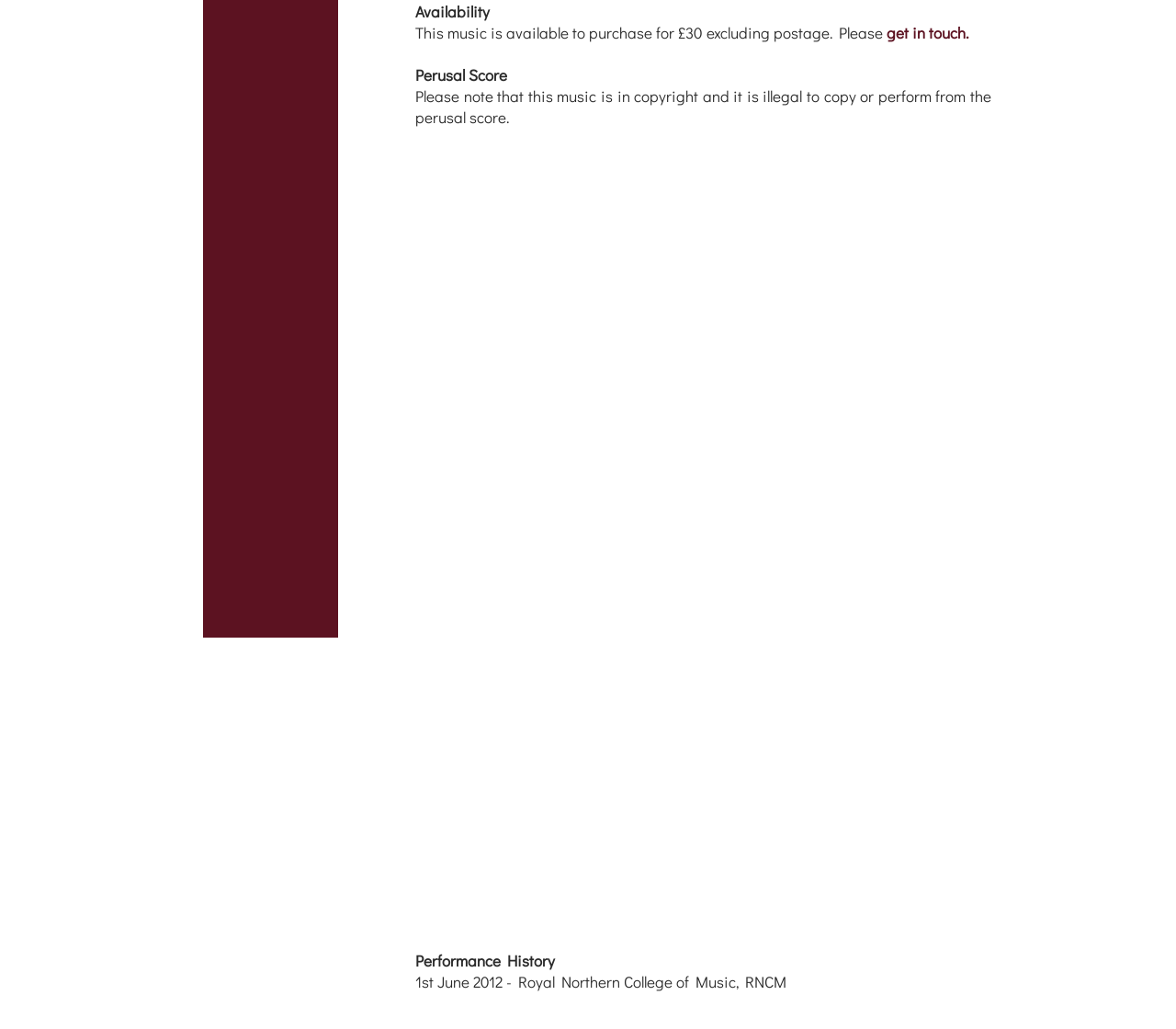Extract the bounding box coordinates of the UI element described: "get in touch.". Provide the coordinates in the format [left, top, right, bottom] with values ranging from 0 to 1.

[0.754, 0.021, 0.827, 0.042]